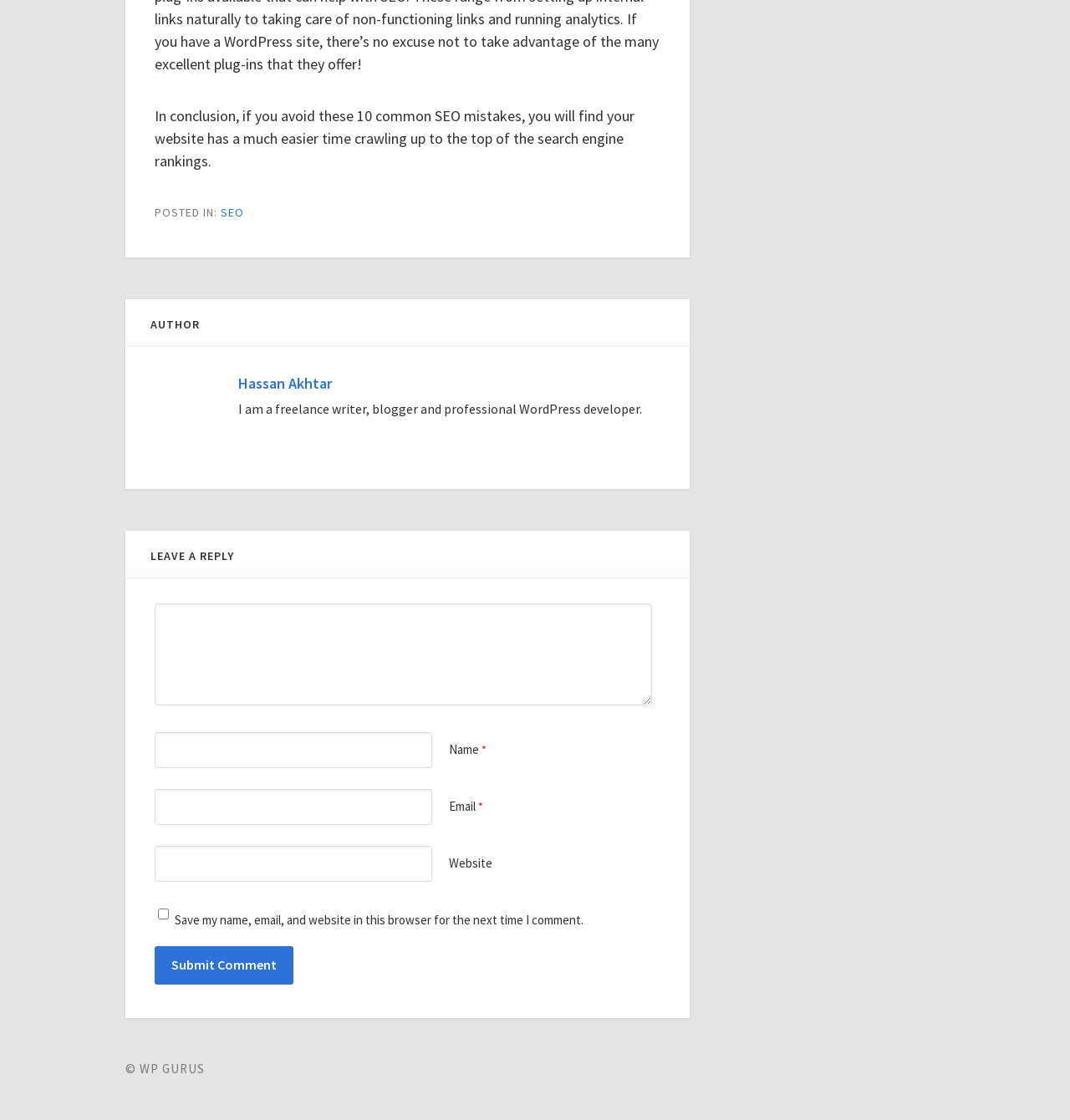What is required to leave a reply?
Offer a detailed and exhaustive answer to the question.

To leave a reply, one needs to fill in the required fields, which are 'Name' and 'Email'. This can be determined by looking at the input fields with asterisks (*) next to them, indicating that they are required.